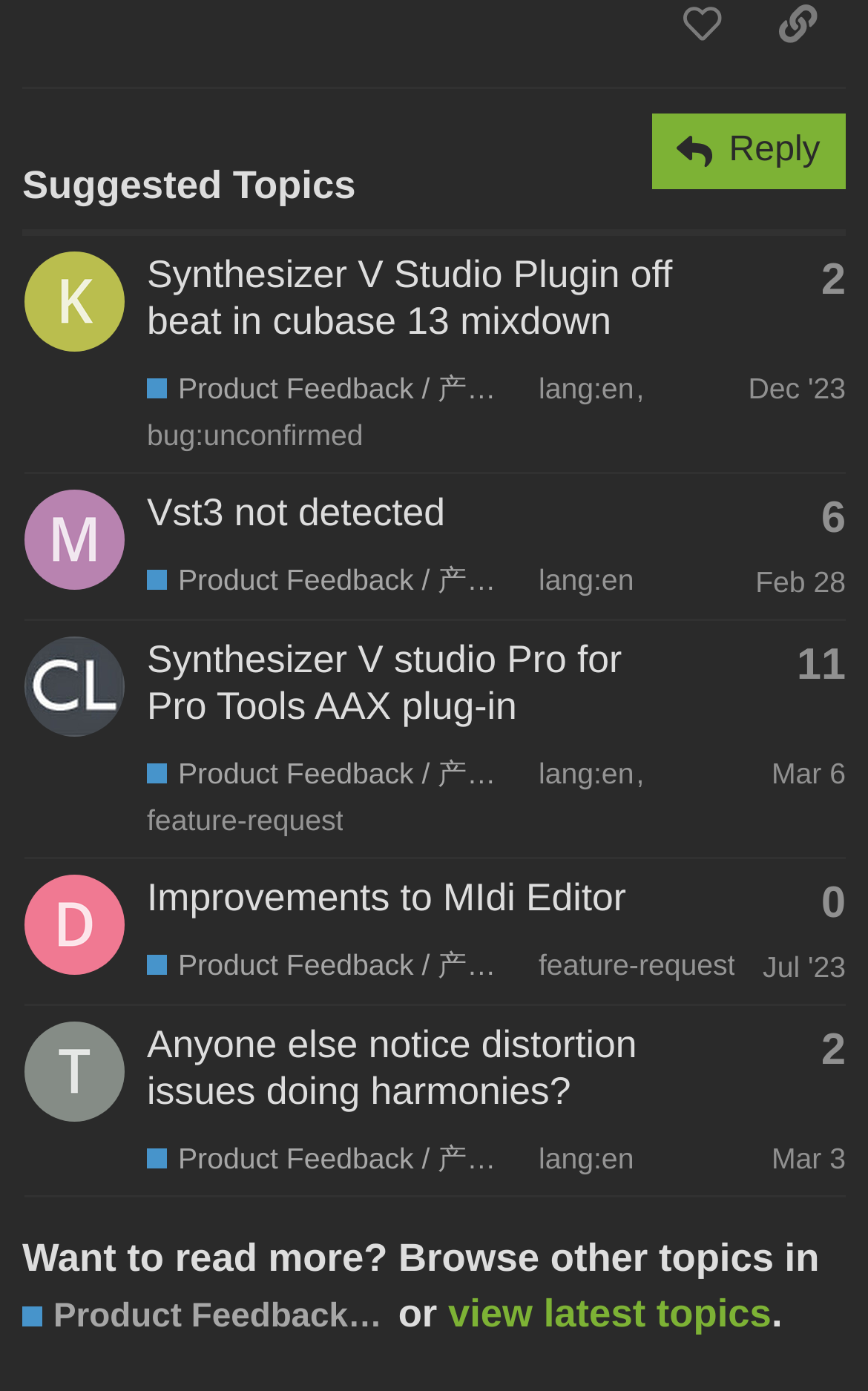How many replies does the third topic have?
Please provide a single word or phrase as the answer based on the screenshot.

11